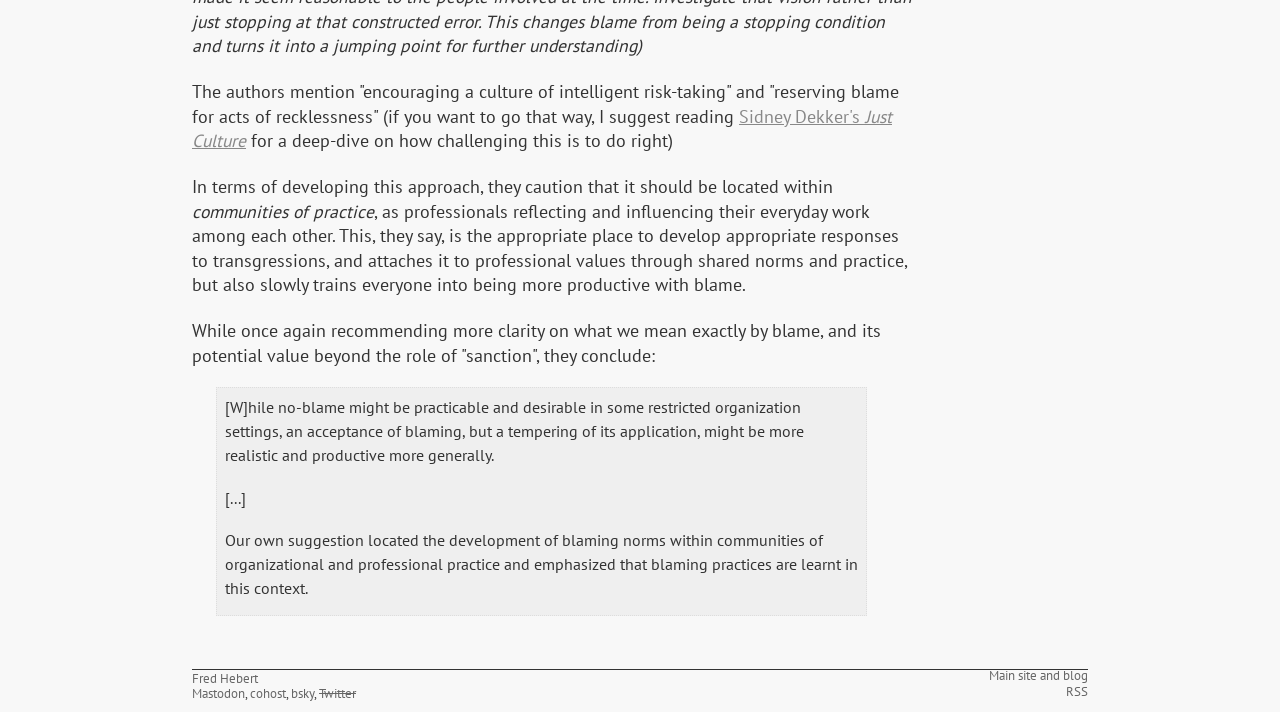Can you find the bounding box coordinates of the area I should click to execute the following instruction: "check Twitter"?

[0.249, 0.962, 0.278, 0.986]